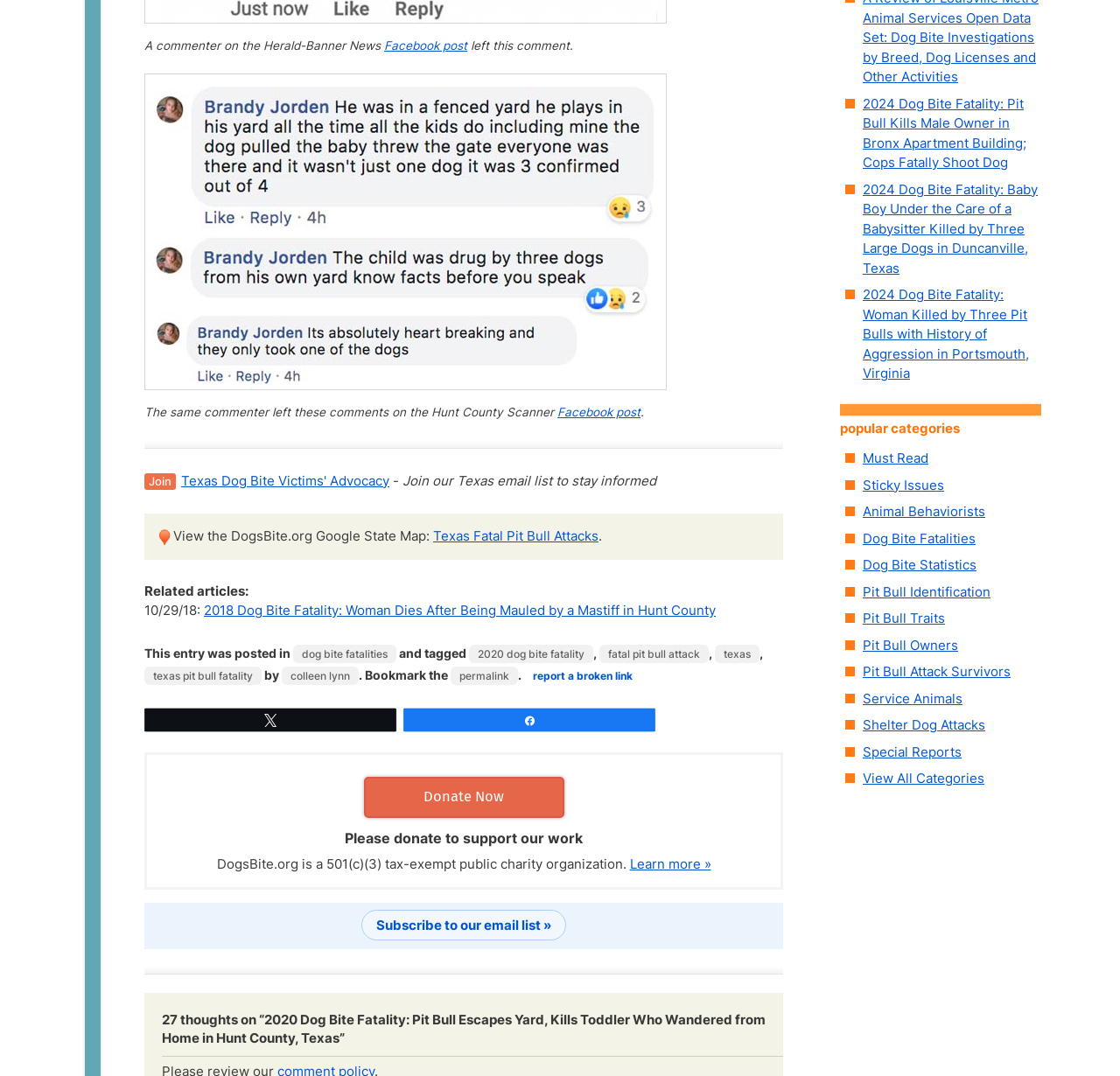Please answer the following question using a single word or phrase: What is the name of the Facebook group mentioned?

Texas Dog Bite Victims' Advocacy